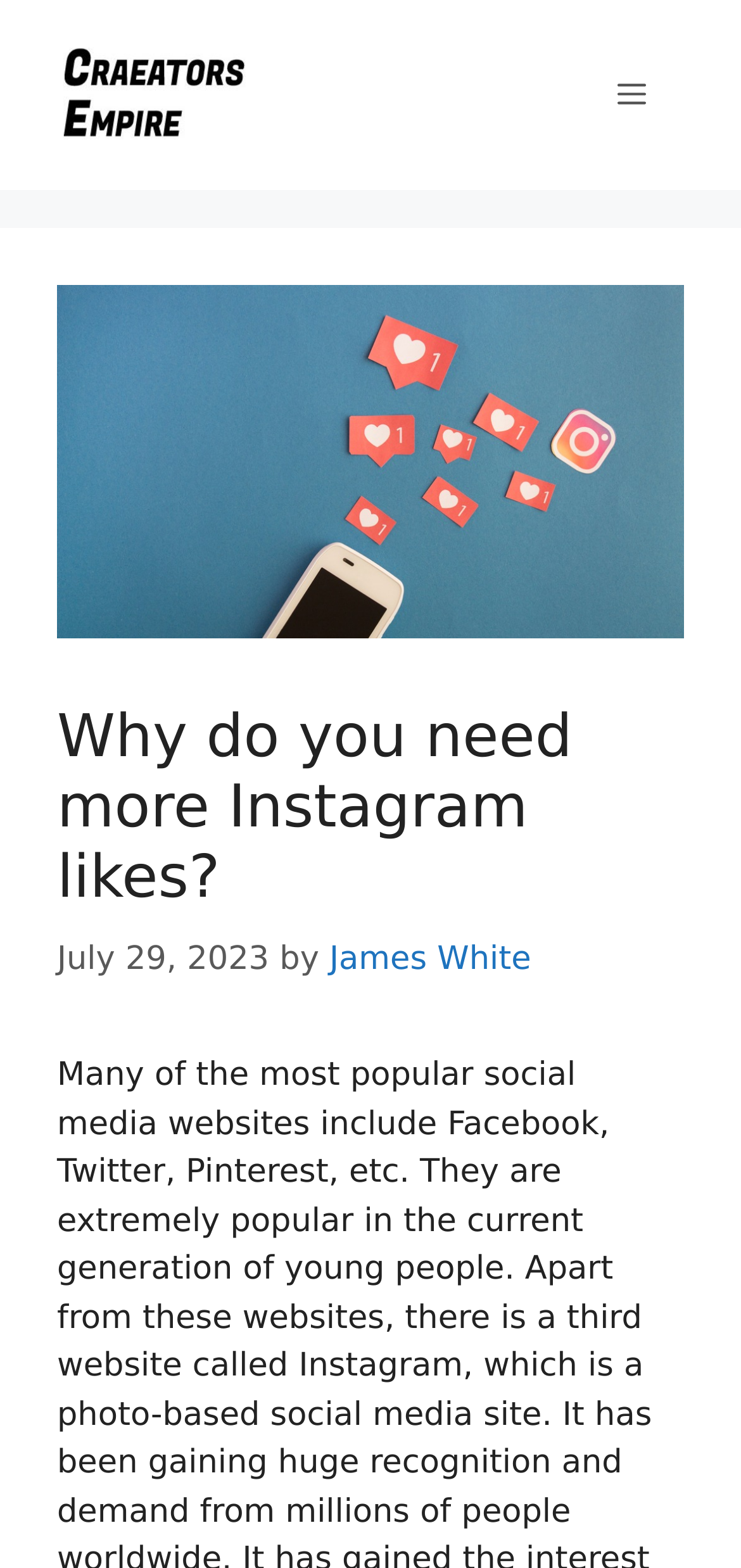Generate a detailed explanation of the webpage's features and information.

The webpage is about the importance of having more Instagram likes, specifically targeting creators. At the top of the page, there is a banner that spans the entire width, containing a link to "Creators Empire" with an accompanying image. To the right of the banner, there is a mobile toggle button labeled "Menu" that controls the primary menu.

Below the banner, there is a header section that occupies most of the page's width. It contains a heading that asks the question "Why do you need more Instagram likes?" followed by a timestamp "July 29, 2023" and an author credit "by James White". The author's name is a clickable link.